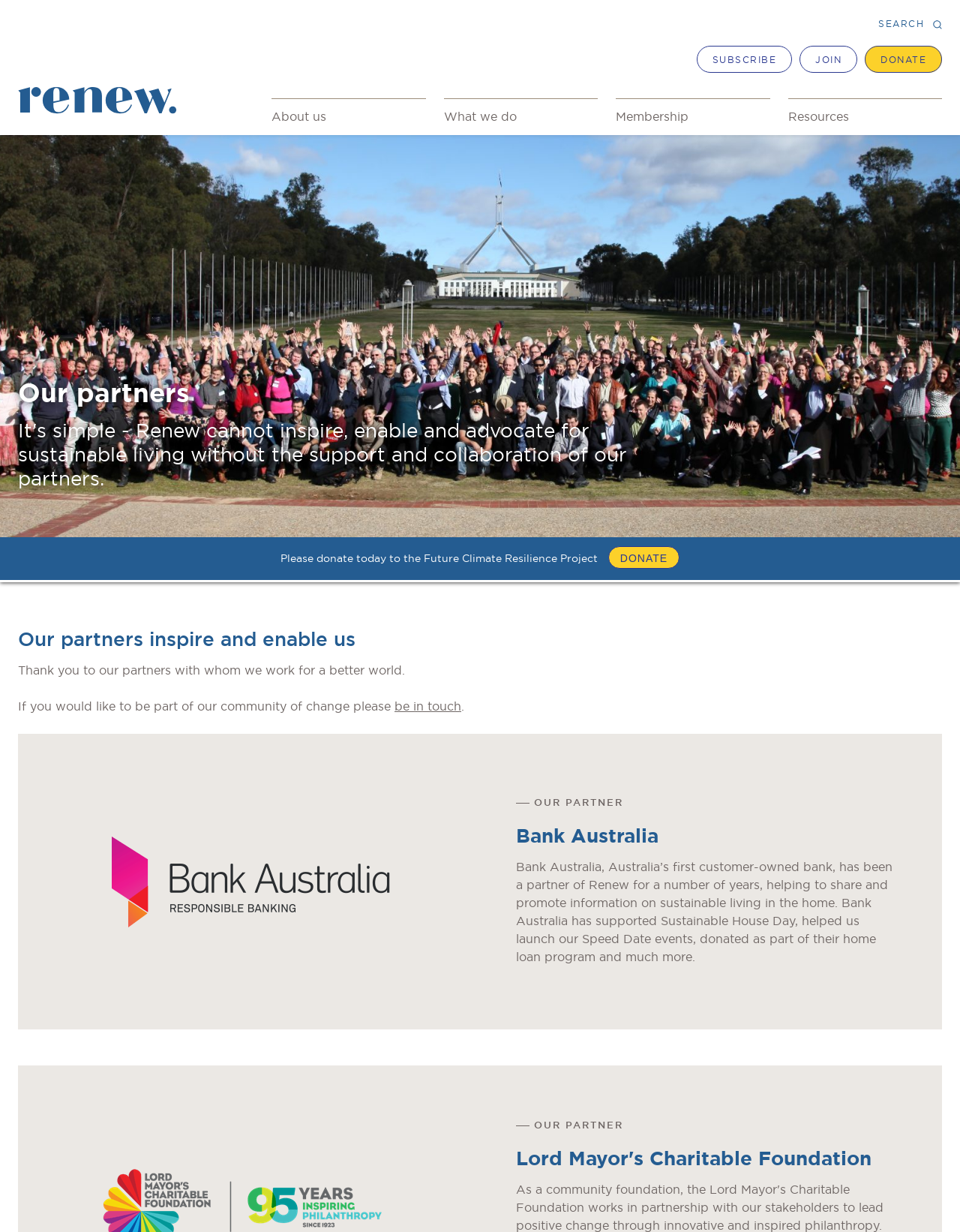Please determine the bounding box coordinates of the clickable area required to carry out the following instruction: "learn more about the organization". The coordinates must be four float numbers between 0 and 1, represented as [left, top, right, bottom].

[0.283, 0.08, 0.443, 0.11]